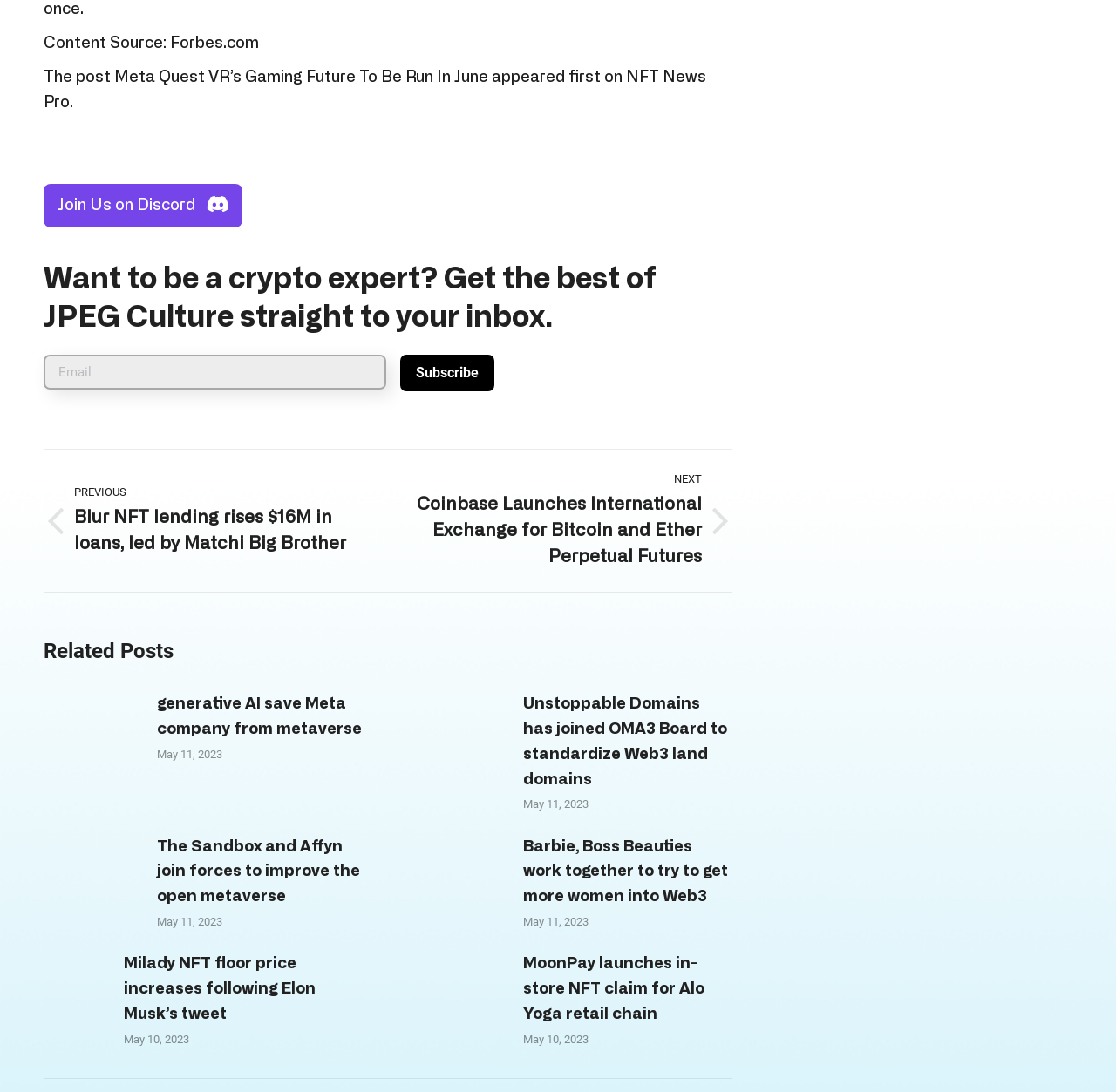Find the bounding box coordinates for the area you need to click to carry out the instruction: "Join the Discord community". The coordinates should be four float numbers between 0 and 1, indicated as [left, top, right, bottom].

[0.039, 0.169, 0.217, 0.209]